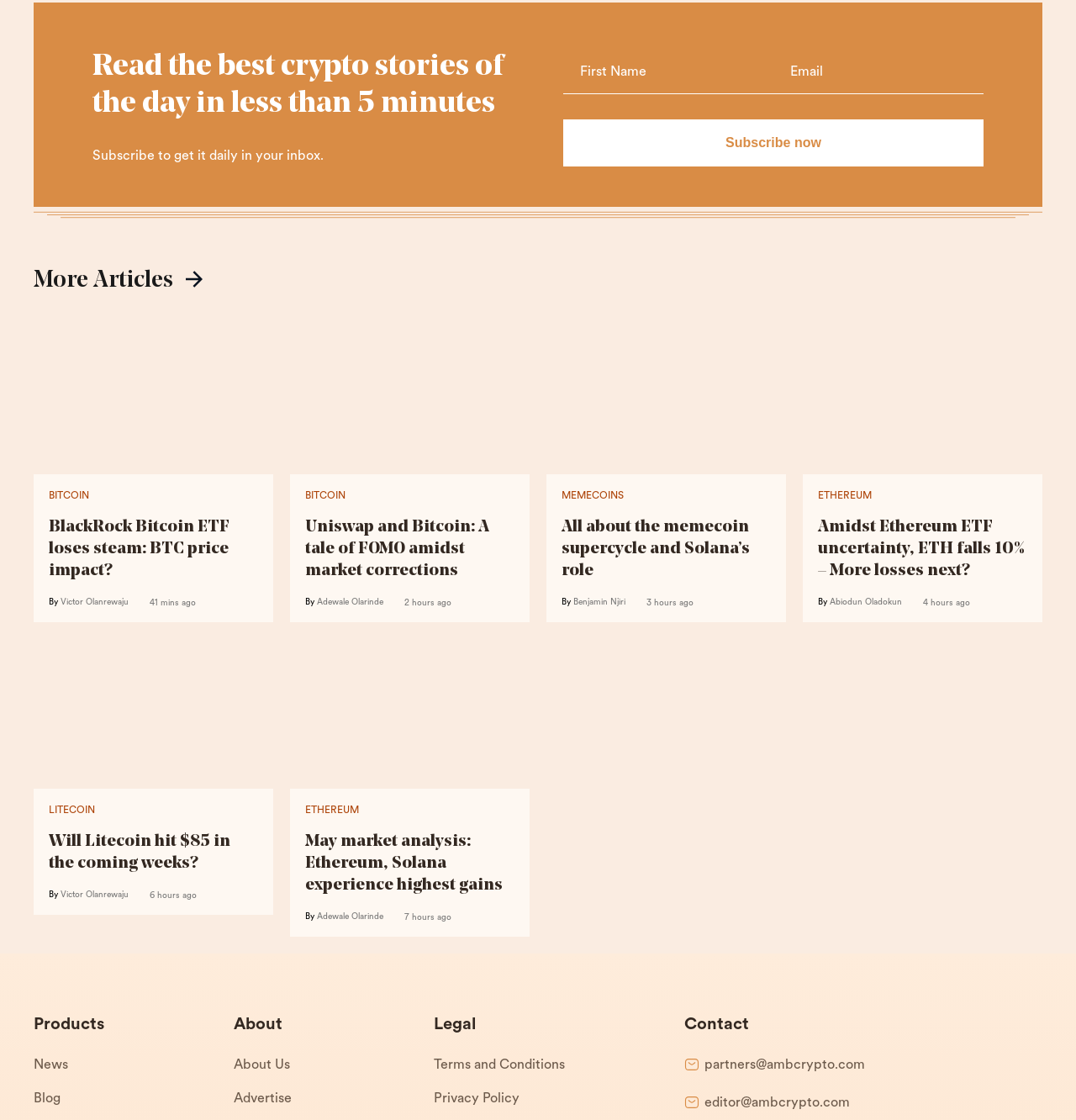What is the role of the 'Name' and 'Email' textboxes?
Look at the screenshot and provide an in-depth answer.

The 'Name' and 'Email' textboxes are located above the 'Subscribe now' button, suggesting that users need to input their name and email address to subscribe to the daily newsletter.